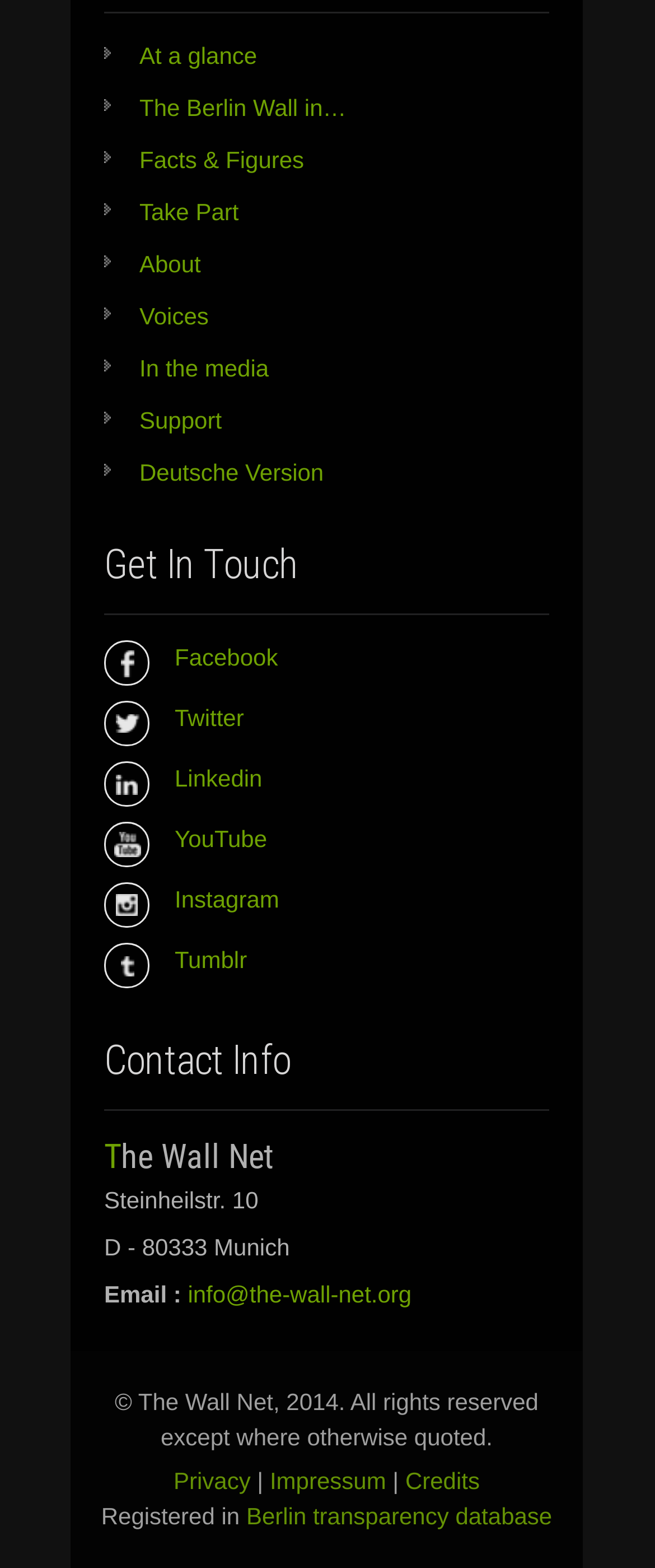Can you show the bounding box coordinates of the region to click on to complete the task described in the instruction: "Check 'Contact Info'"?

[0.159, 0.662, 0.838, 0.709]